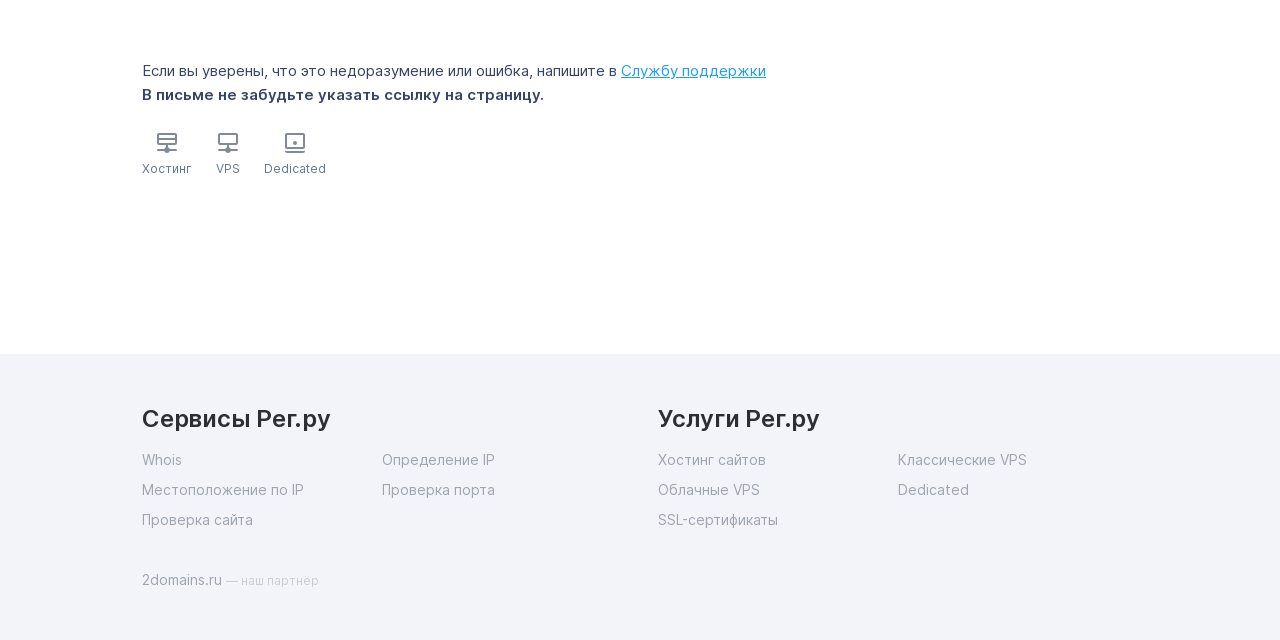Predict the bounding box of the UI element based on the description: "Местоположение по IP". The coordinates should be four float numbers between 0 and 1, formatted as [left, top, right, bottom].

[0.111, 0.747, 0.298, 0.784]